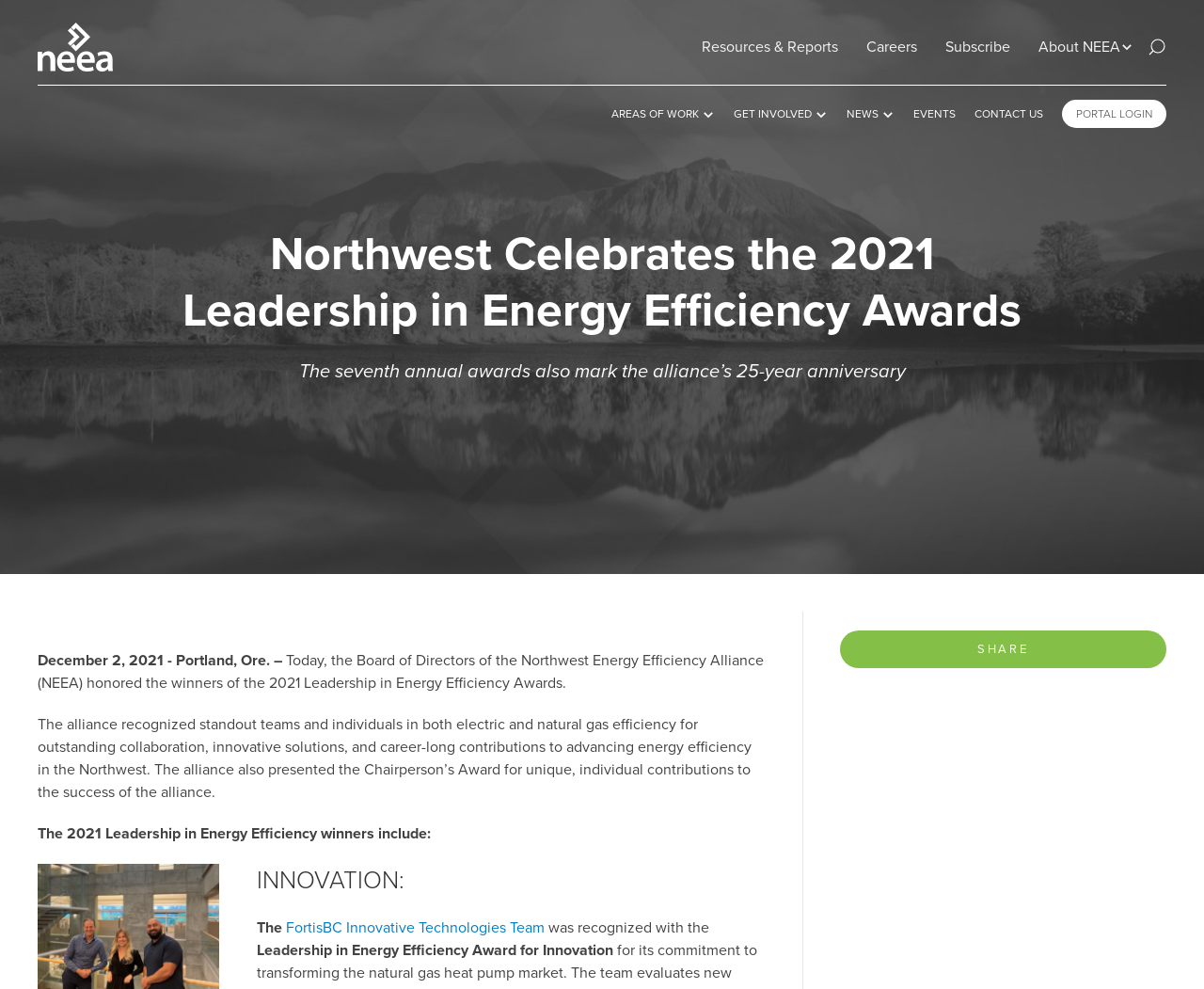Provide a brief response to the question using a single word or phrase: 
How many categories are there in the 2021 Leadership in Energy Efficiency Awards?

1